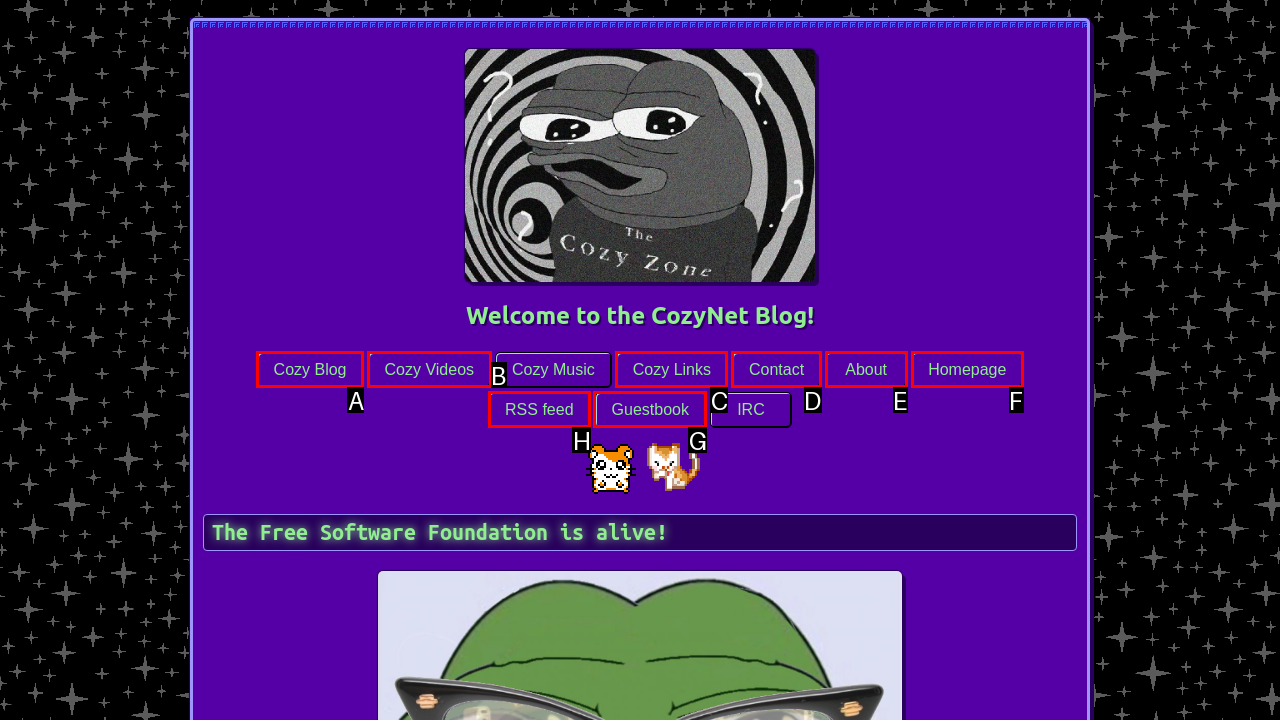Which UI element should you click on to achieve the following task: Visit the Guestbook? Provide the letter of the correct option.

G